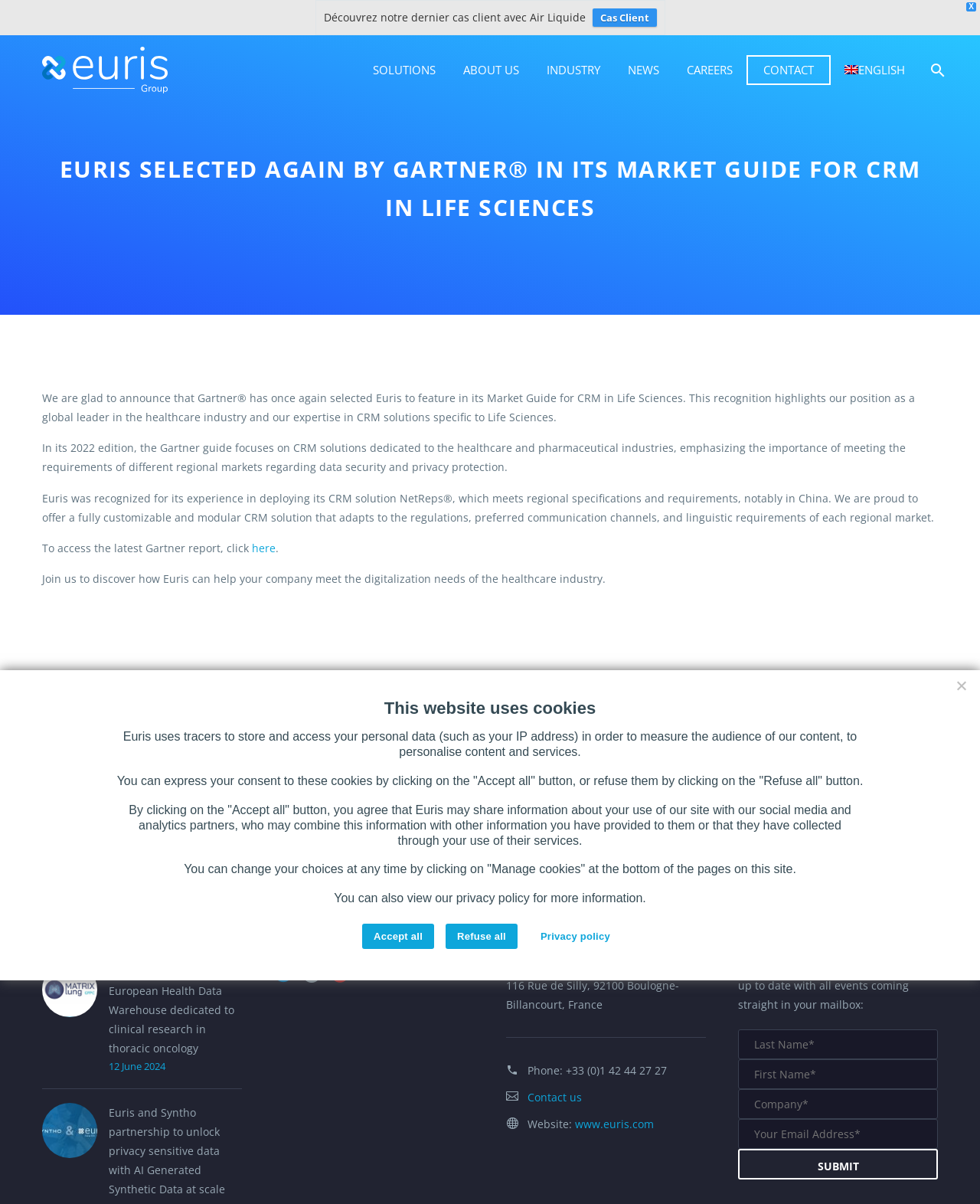Provide a thorough description of the webpage you see.

The webpage is about Euris, a company that has been selected by Gartner in its Market Guide for CRM in Life Sciences. At the top right corner, there is a close button. Below it, there is a section with a heading "Découvrez notre dernier cas client avec Air Liquide" (Discover our latest case study with Air Liquide) and a link to "Cas Client" (Case Study). 

On the top navigation bar, there are links to "Solutions", "ABOUT US", "INDUSTRY", "News", "CAREERS", "CONTACT", and "ENGLISH". 

The main content of the webpage is an article announcing Euris' selection by Gartner. The article has a heading "EURIS SELECTED AGAIN BY GARTNER IN ITS MARKET GUIDE FOR CRM IN LIFE SCIENCES" and several paragraphs of text describing the recognition and Euris' expertise in CRM solutions specific to Life Sciences. There is also a link to access the latest Gartner report.

Below the article, there is a section with a heading "EURIS GIVES YOU SUPPORT IN ALL YOUR HEALTHCARE IT PROJECTS" and a call-to-action button "I HAVE A PROJECT". 

On the right side of the webpage, there is a section with a heading "LATEST NEWS" and three news articles with images and links to read more. Below it, there is a section with a heading "FOLLOW US" and links to social media platforms. 

Further down, there is a section with a heading "CONTACT" and contact information, including address, phone number, and a link to contact us. 

At the bottom of the webpage, there is a section with a heading "NEWSLETTER" and a form to subscribe to the newsletter. 

Finally, there is a cookie notice dialog at the bottom of the webpage, which informs users about the use of cookies and allows them to accept or refuse cookies.